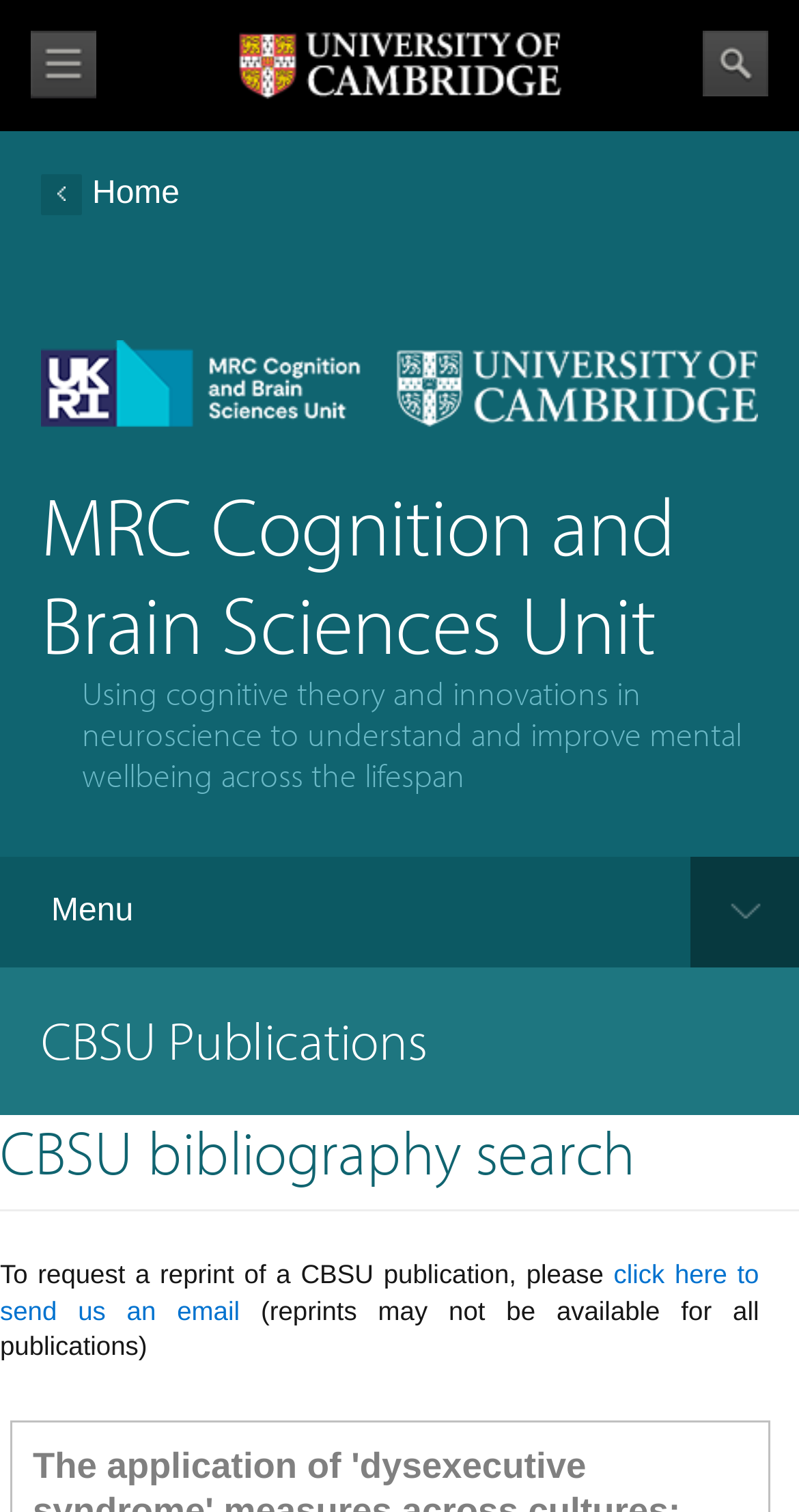Can you extract the headline from the webpage for me?

MRC Cognition and Brain Sciences Unit